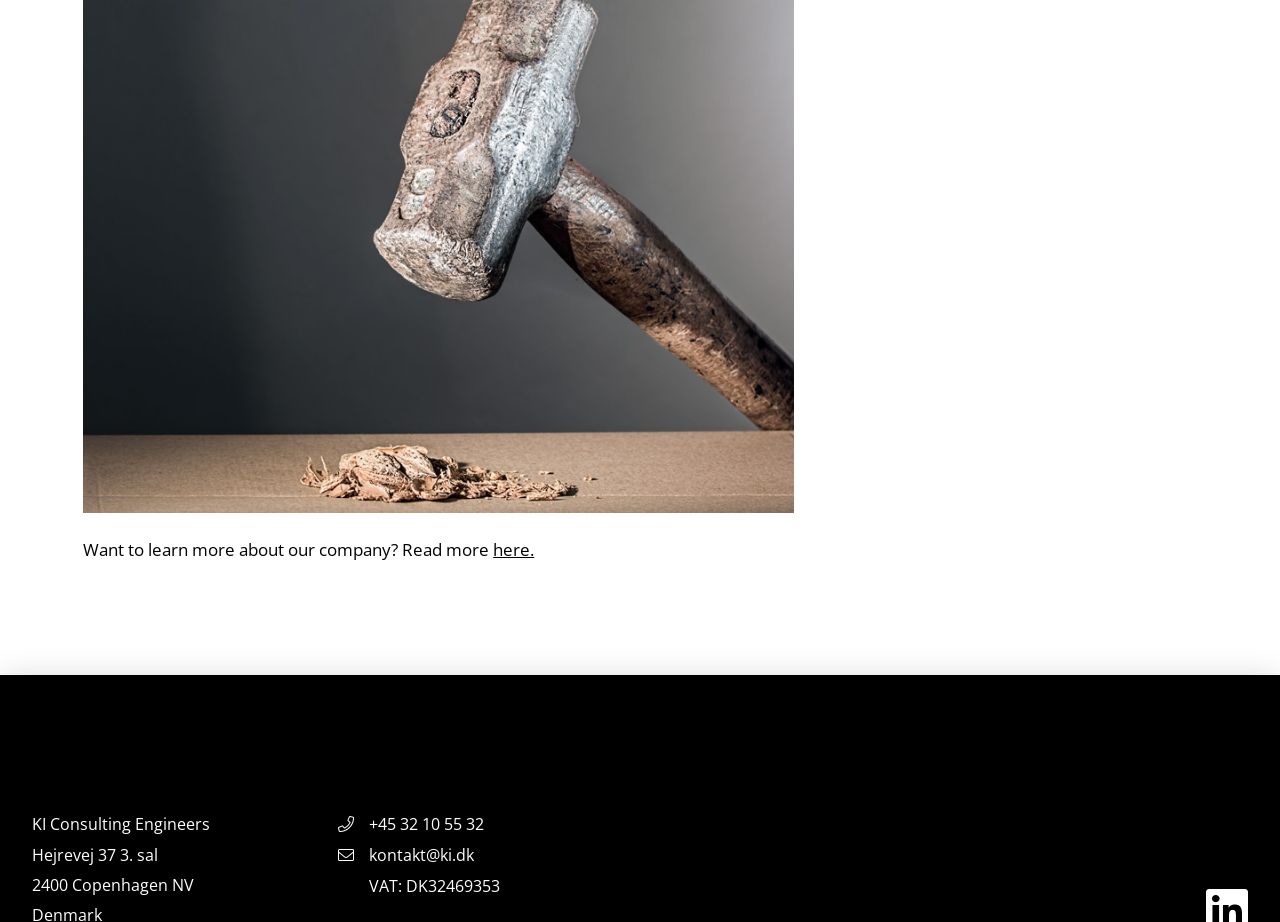What is the email address?
Deliver a detailed and extensive answer to the question.

The email address can be found in the middle section of the webpage, where it is written as a link element with the text 'kontakt@ki.dk'.